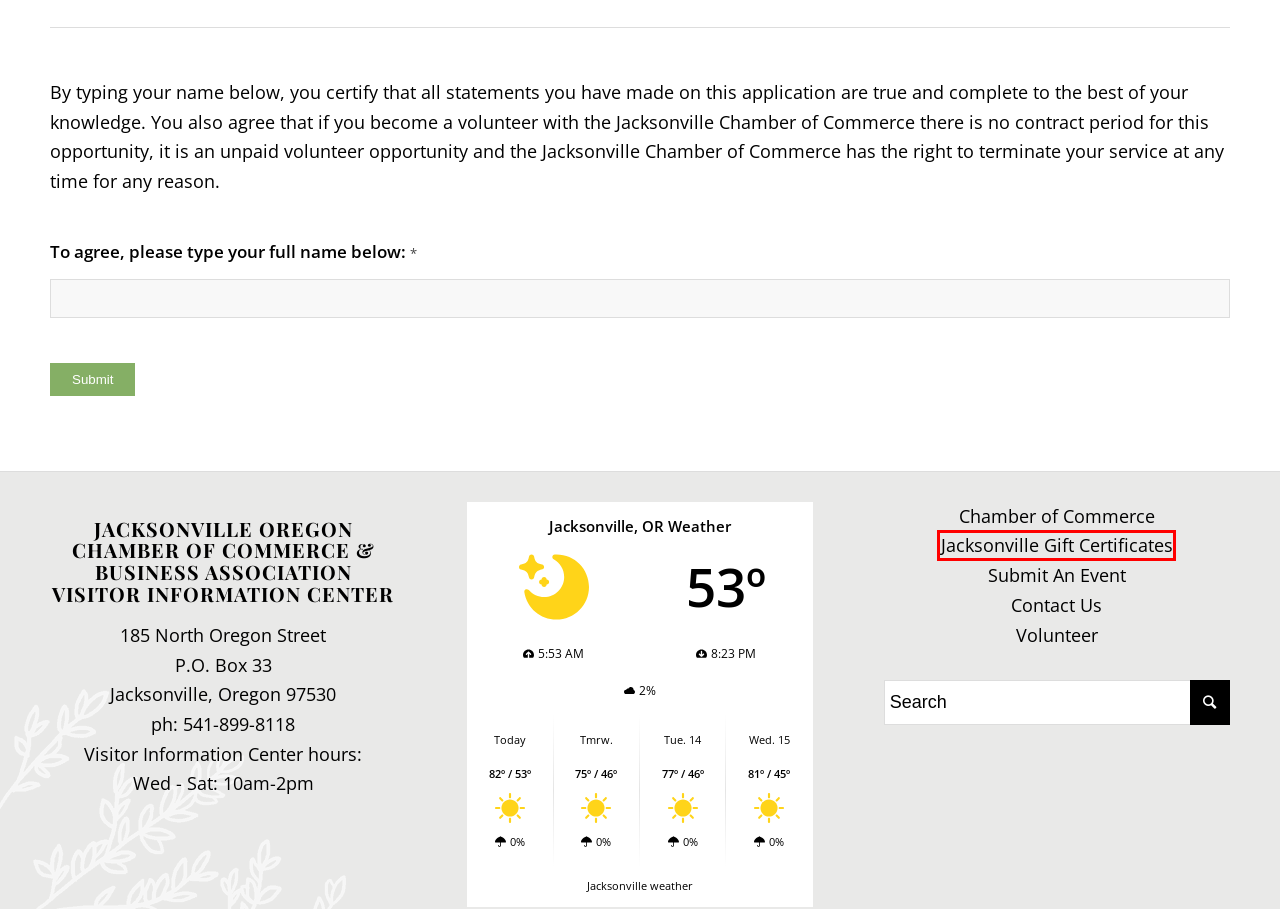Given a webpage screenshot with a red bounding box around a particular element, identify the best description of the new webpage that will appear after clicking on the element inside the red bounding box. Here are the candidates:
A. Jacksonville Chamber of Commerce | Experience Southern Oregon
B. Jacksonville Oregon Gift Certificates | Spend With Local Merchants!
C. Contact the Jacksonville Chamber of Commerce & Business Association
D. Site Map - Jacksonville Oregon Chamber of Commerce
E. Titan Digital
F. Discover Jacksonville Oregon - Great Things to Do, See & Explore!
G. Places to Stay Near Jacksonville Oregon | Hotels, Vacation Rentals & More
H. Jacksonville 14 Day Forecast & Current Conditions

B